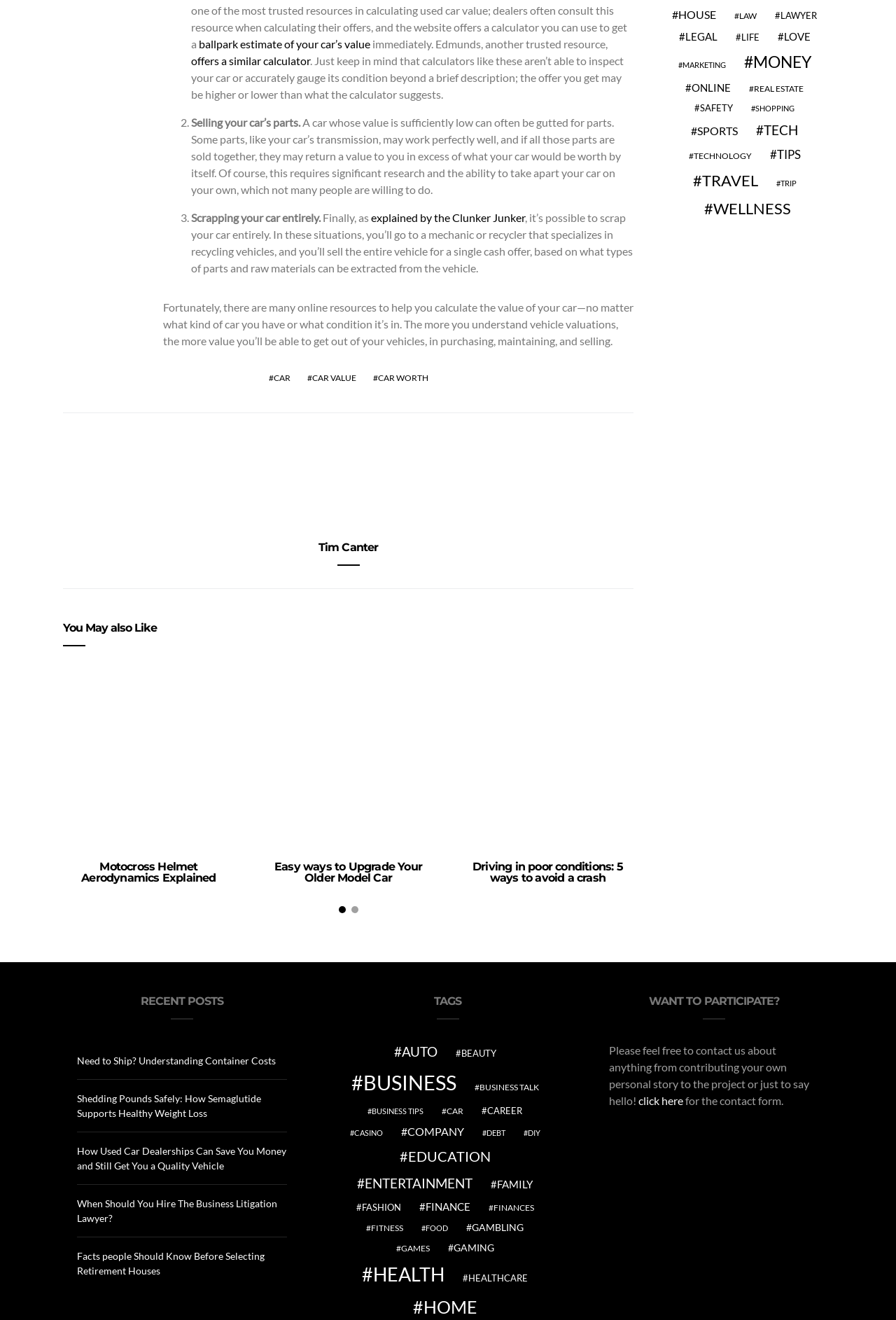Please find the bounding box for the UI component described as follows: "explained by the Clunker Junker".

[0.414, 0.159, 0.586, 0.17]